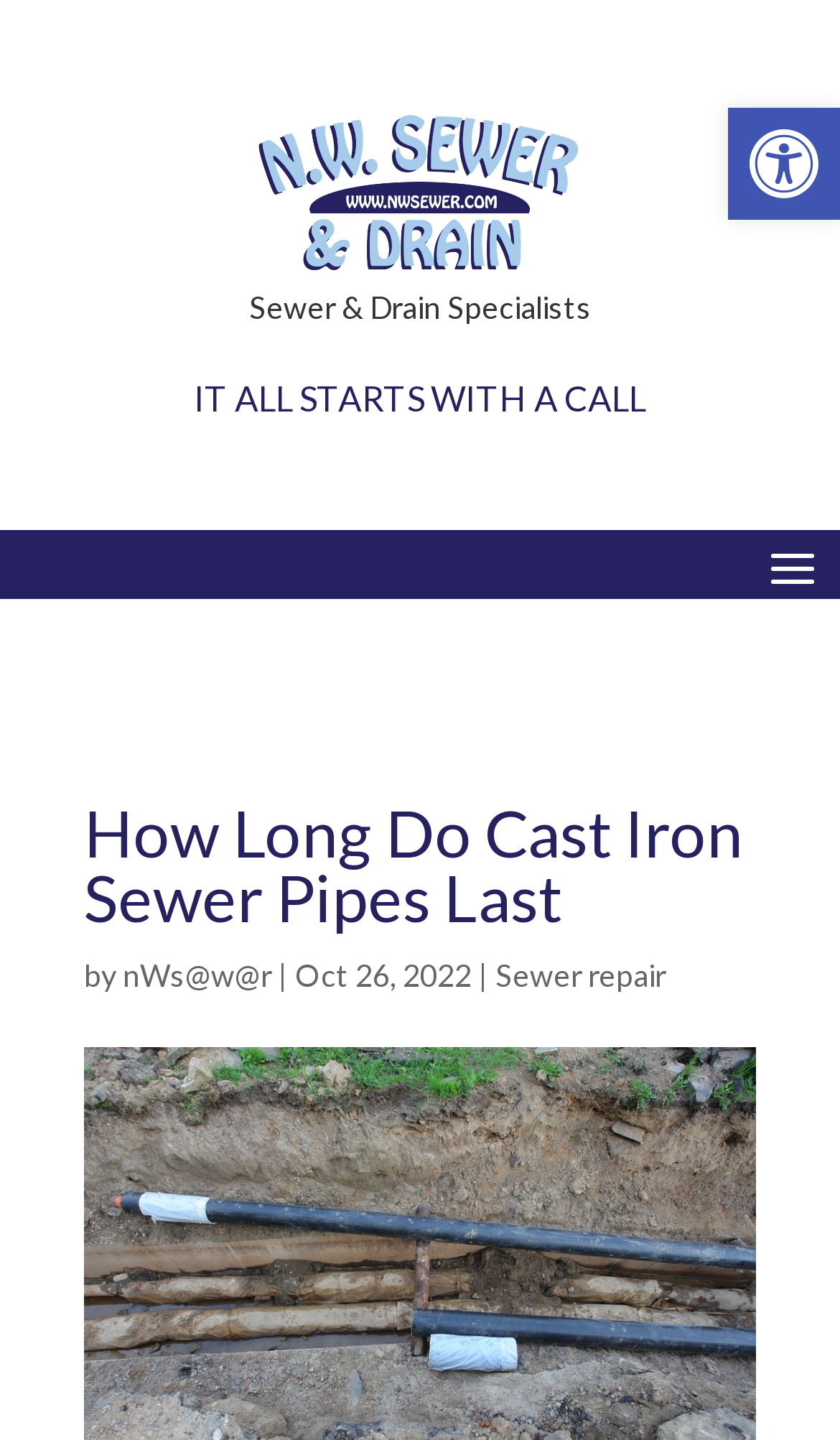What is the company name?
Carefully analyze the image and provide a thorough answer to the question.

I found the company name by looking at the top-left corner of the webpage, where there is a link with the text 'NW Sewer and Drain' and an accompanying image with the same name.